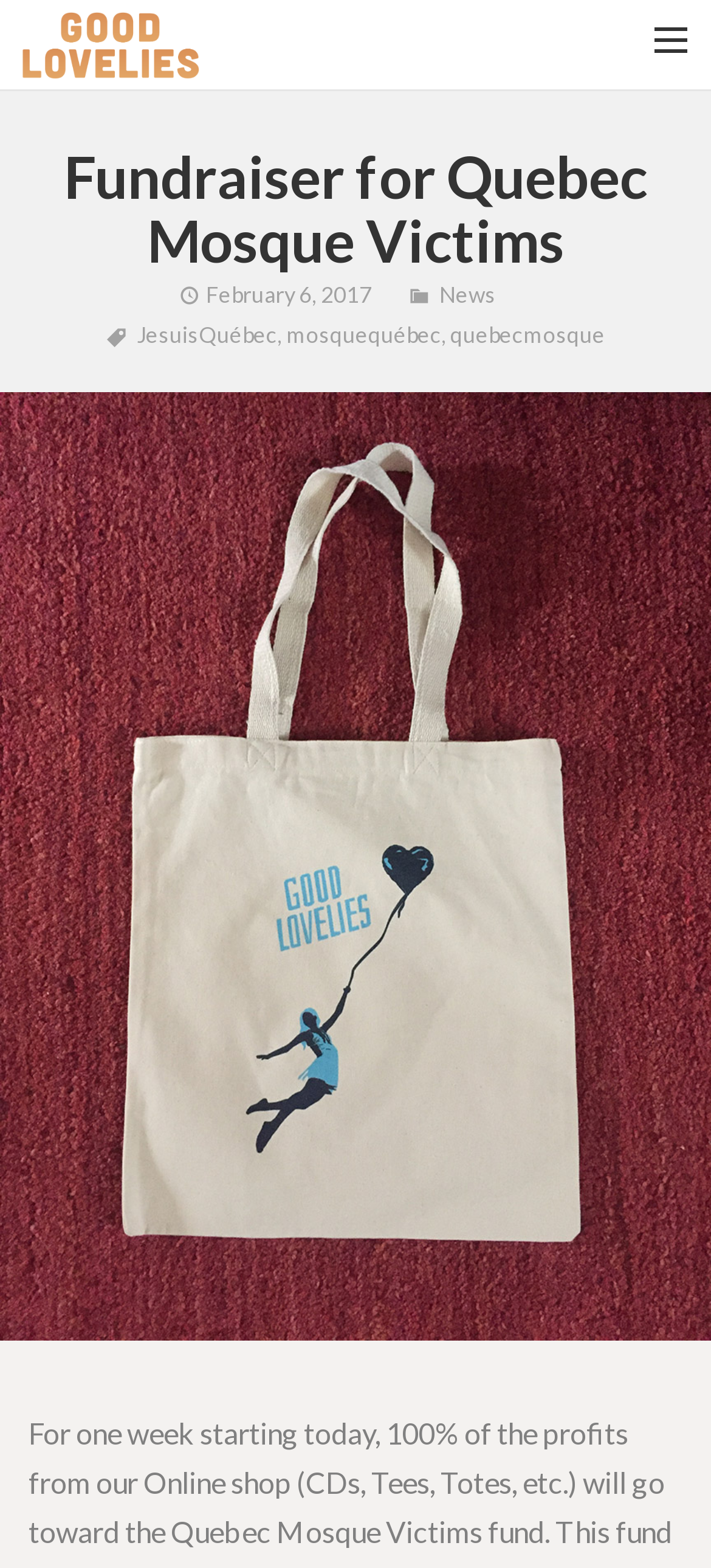Provide the text content of the webpage's main heading.

Fundraiser for Quebec Mosque Victims